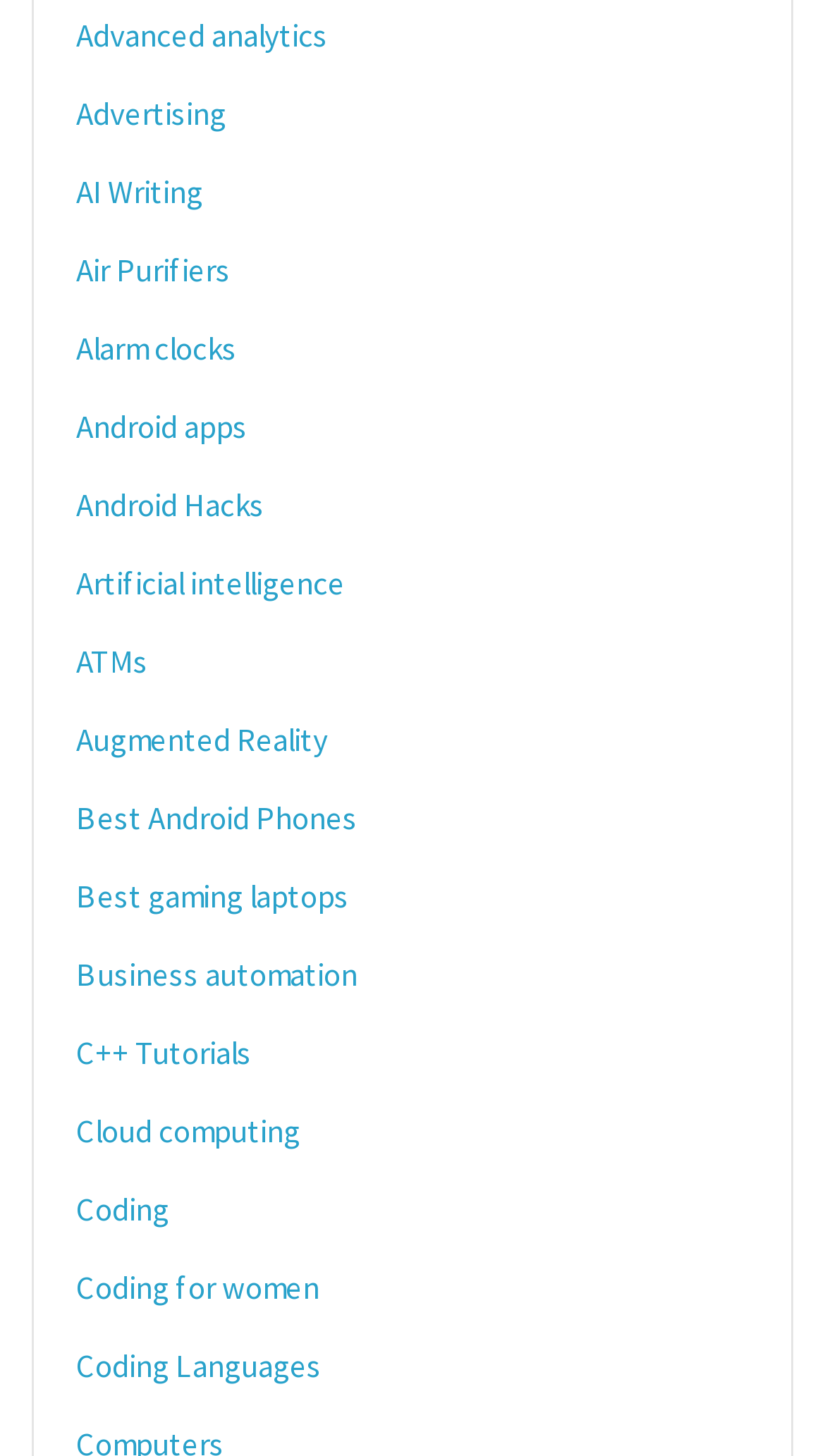Identify the bounding box coordinates of the clickable region required to complete the instruction: "Click on Advanced analytics". The coordinates should be given as four float numbers within the range of 0 and 1, i.e., [left, top, right, bottom].

[0.092, 0.011, 0.397, 0.038]